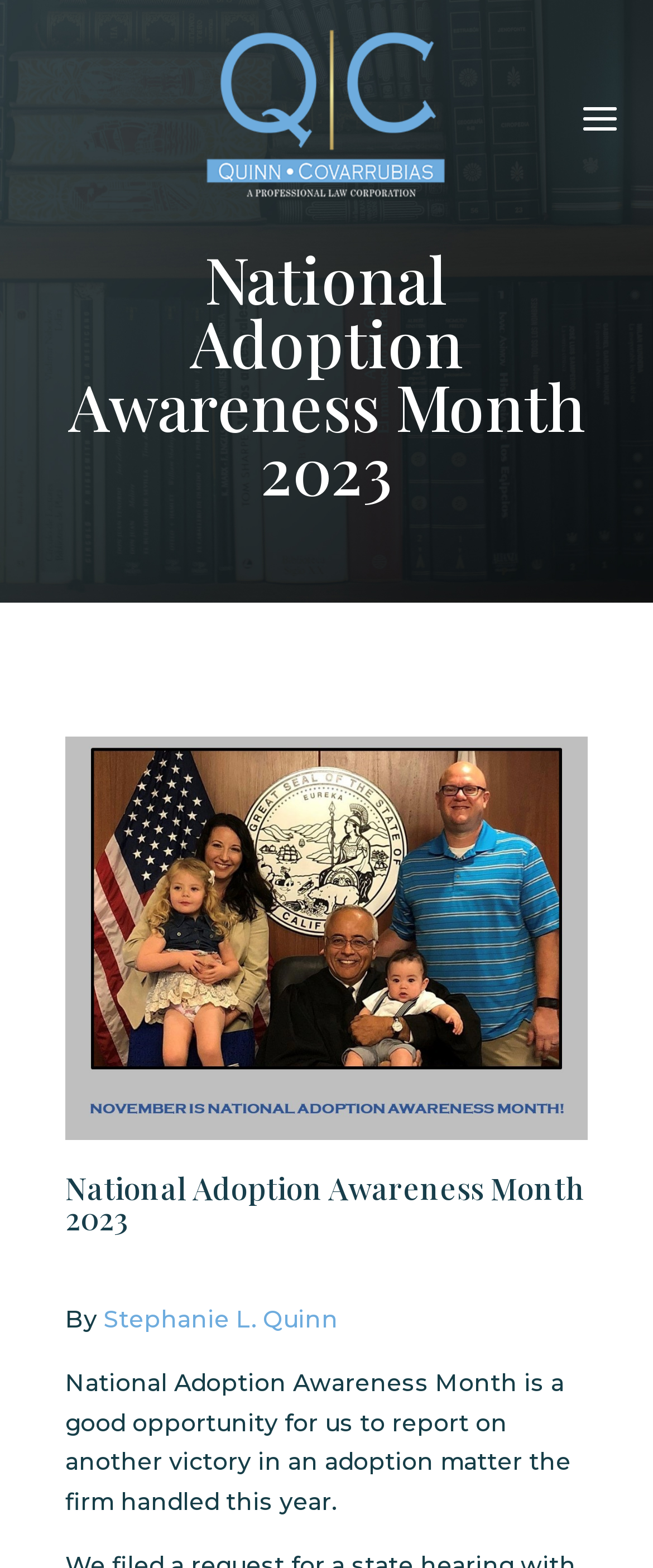What is the occasion being reported in the article?
Identify the answer in the screenshot and reply with a single word or phrase.

National Adoption Awareness Month